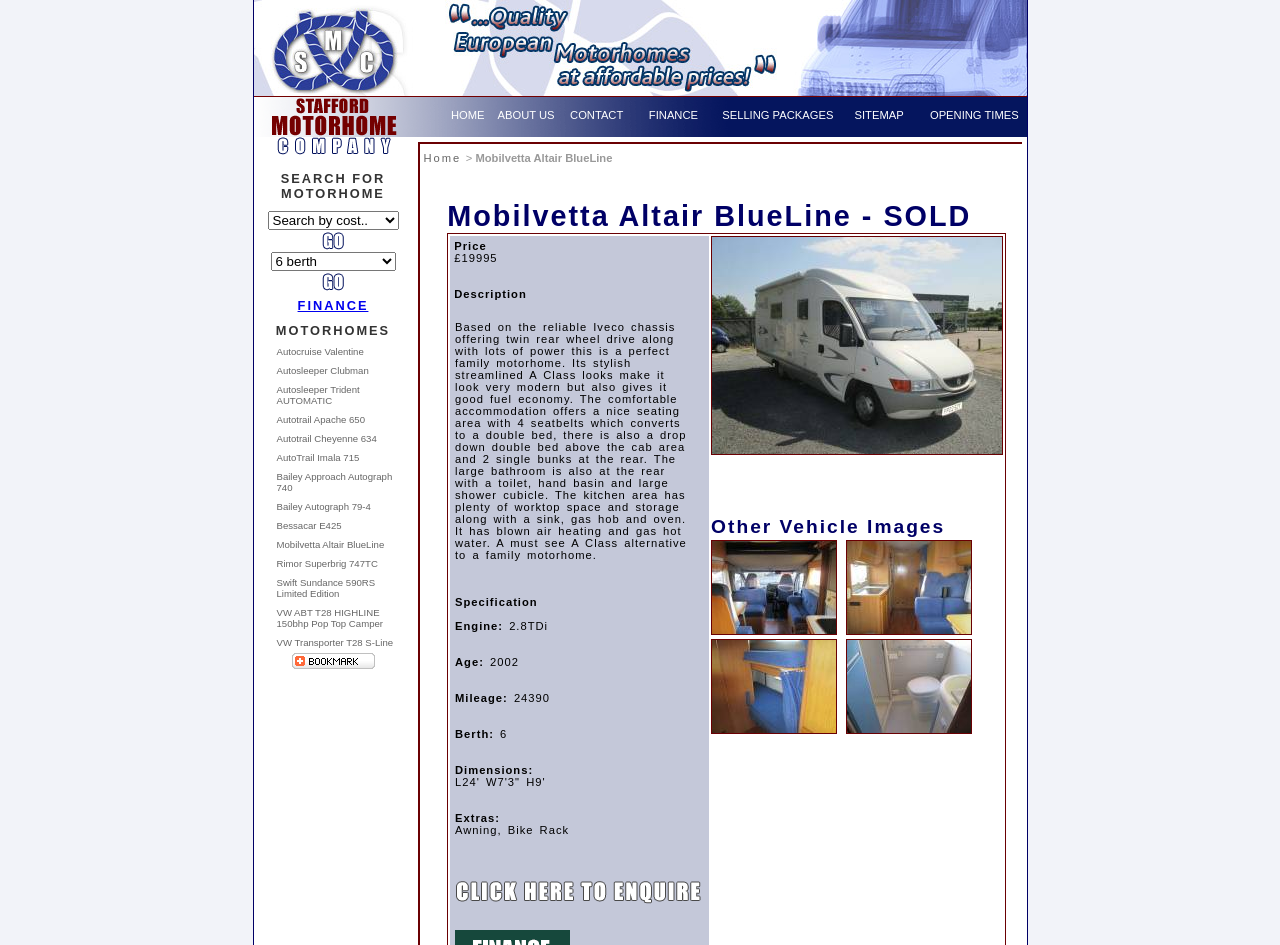Please specify the bounding box coordinates of the region to click in order to perform the following instruction: "Search for motorhomes by cost".

[0.209, 0.223, 0.311, 0.243]